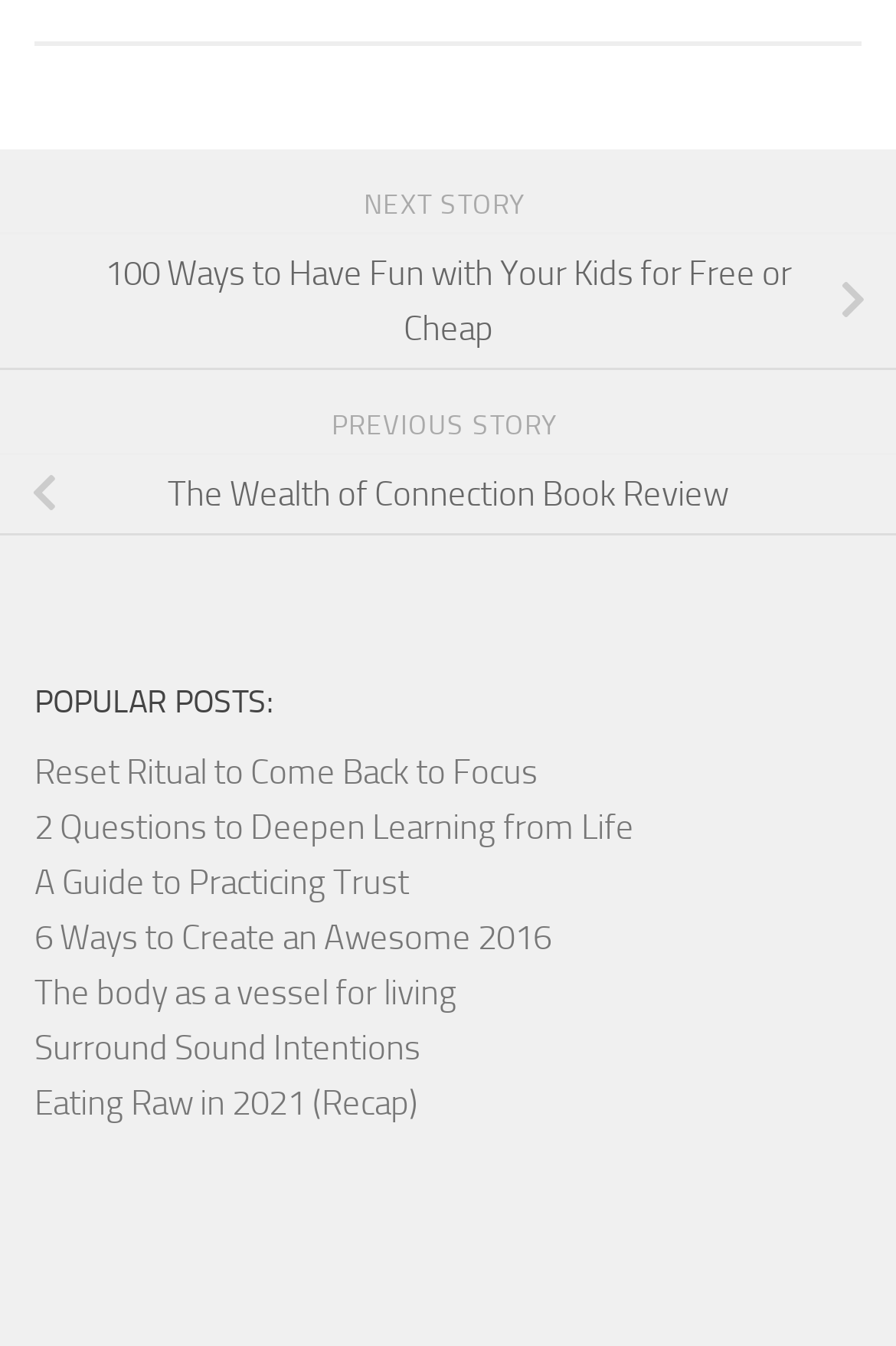Give a one-word or short-phrase answer to the following question: 
What is the position of the 'NEXT STORY' text relative to the 'PREVIOUS STORY' text?

above